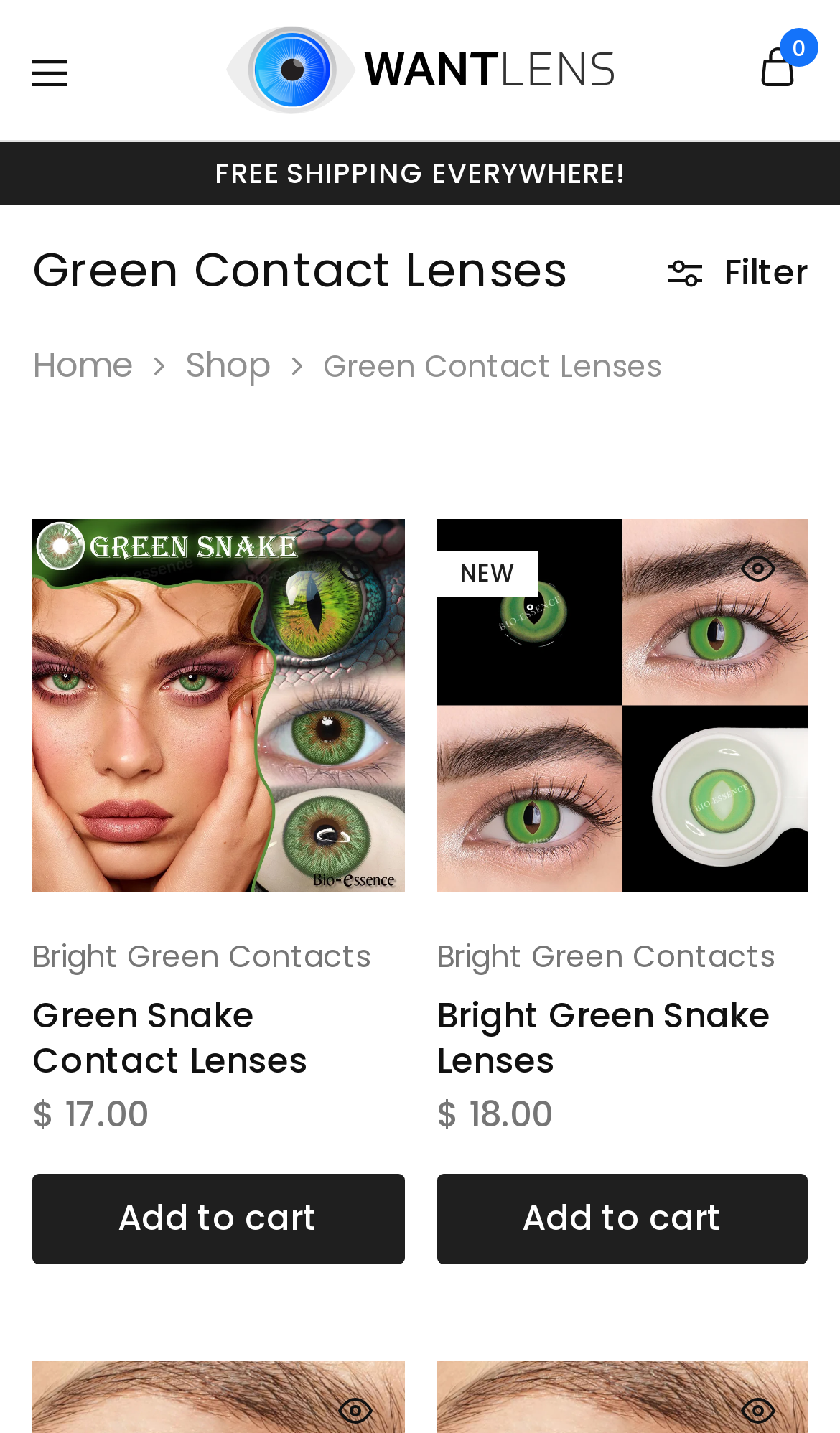What is the main category of contact lenses?
By examining the image, provide a one-word or phrase answer.

Green